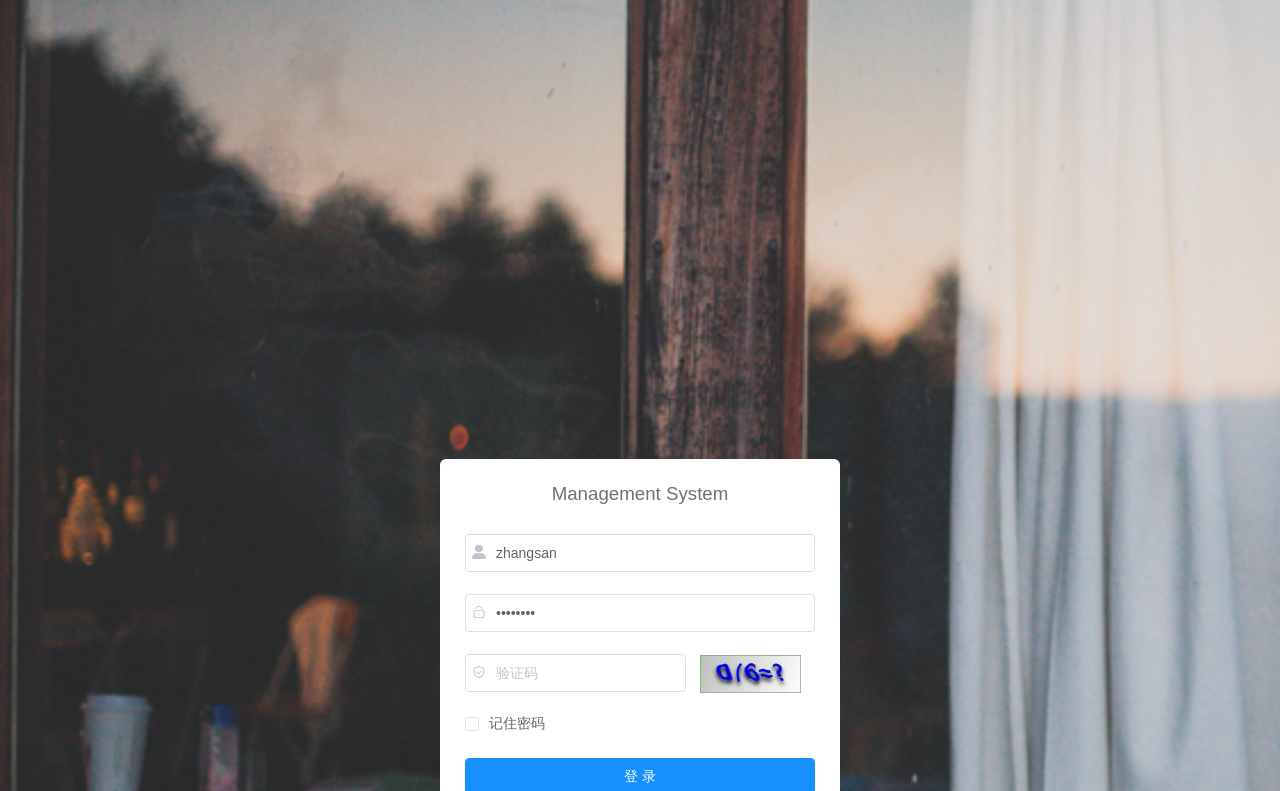How many characters are in the password field?
Answer the question with detailed information derived from the image.

The password field contains 7 characters, represented by the '•••••••' static text, which is a common way to display password input.